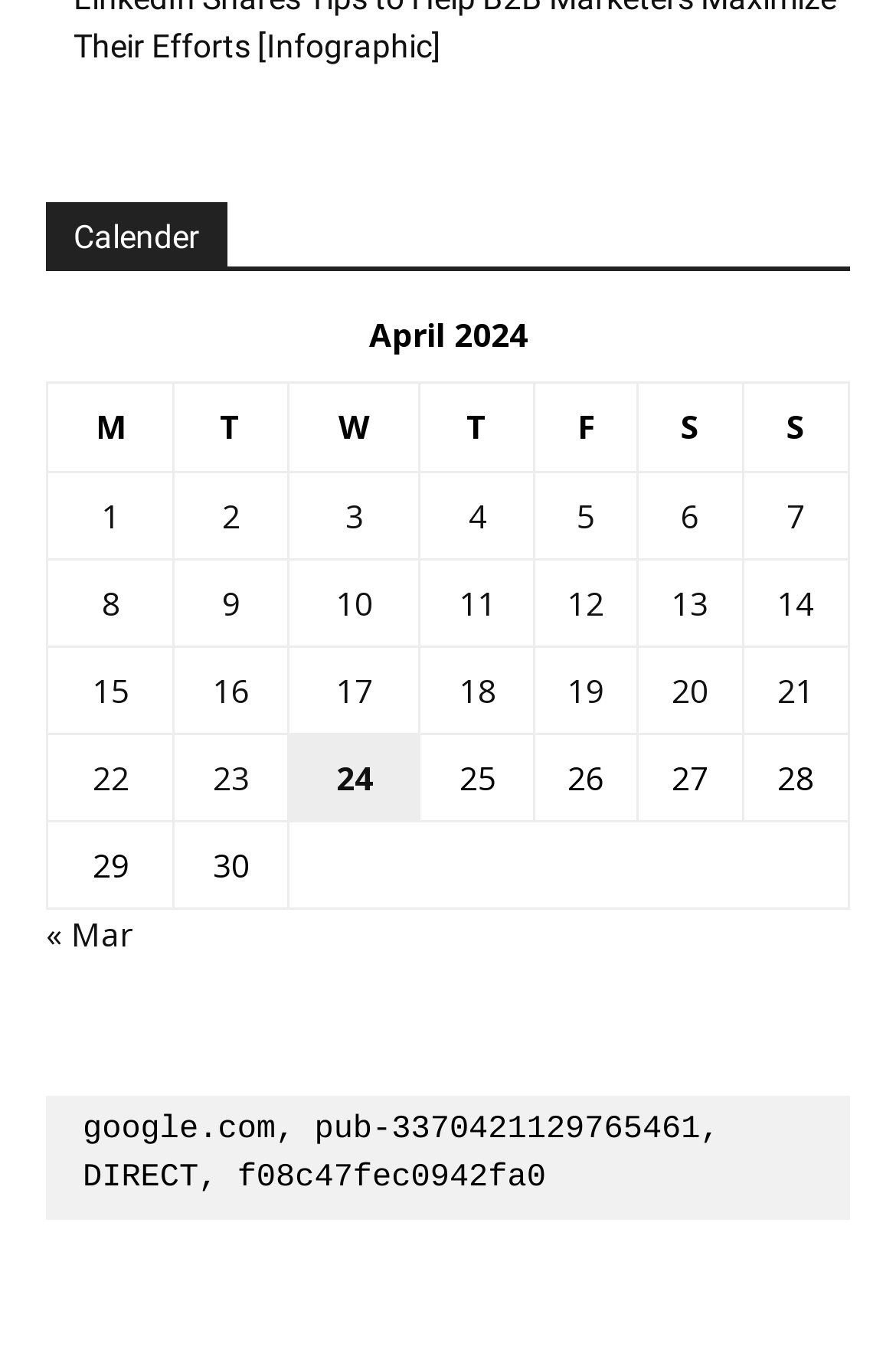Indicate the bounding box coordinates of the element that must be clicked to execute the instruction: "View posts published on 1 April 2024". The coordinates should be given as four float numbers between 0 and 1, i.e., [left, top, right, bottom].

[0.113, 0.364, 0.134, 0.396]